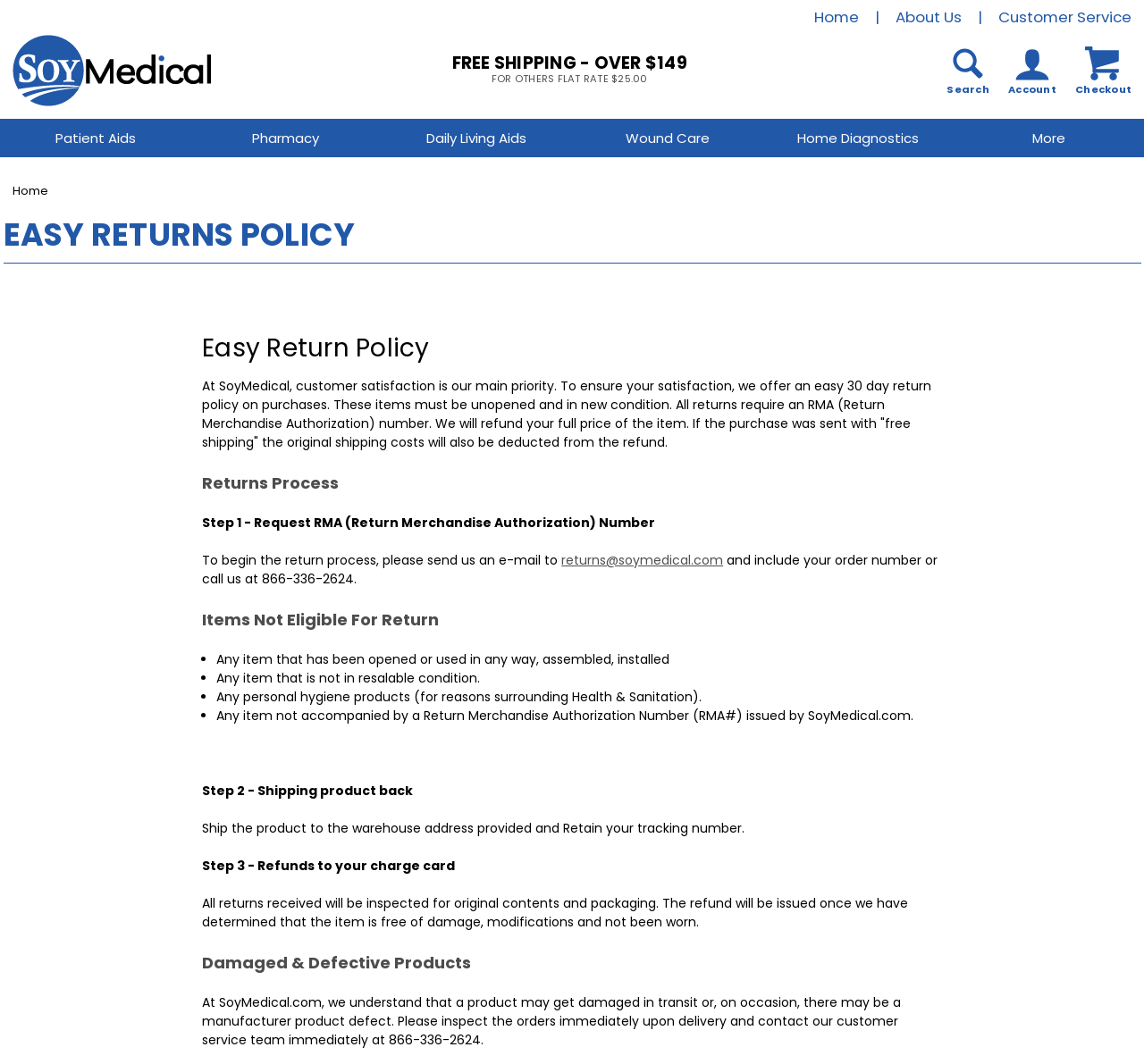What is the third step in the return process?
Can you give a detailed and elaborate answer to the question?

I examined the webpage and found the section 'EASY RETURNS POLICY'. In this section, I found the steps to return a product, and the third step is 'Step 3 - Refunds to your charge card'.